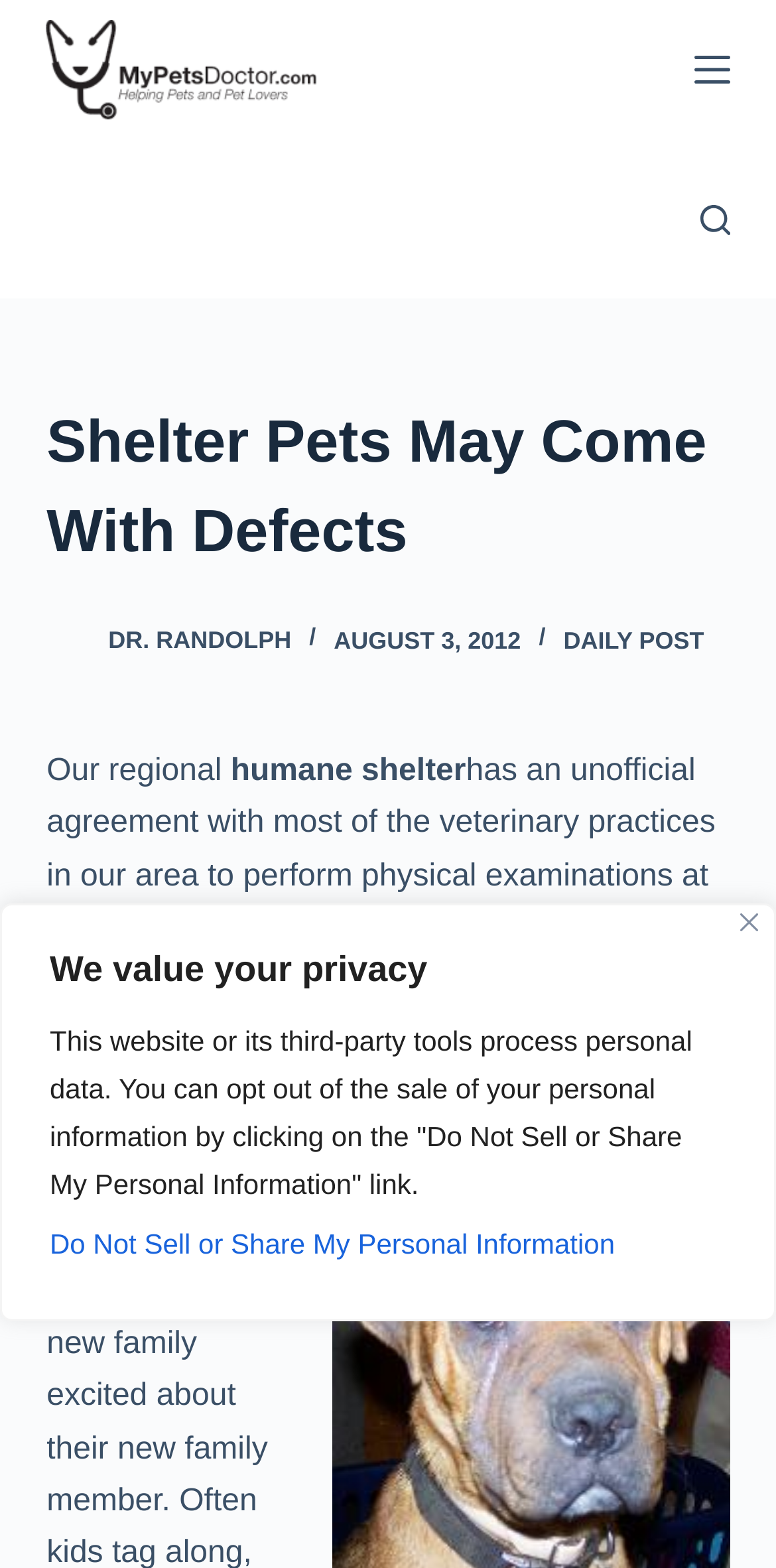Observe the image and answer the following question in detail: What is the name of the website?

I found the name of the website by looking at the top-left corner of the webpage, where the logo and website name are usually located. The link 'MyPetsDoctor.com' is situated at coordinates [0.06, 0.013, 0.408, 0.076], which suggests it is a prominent element on the page.